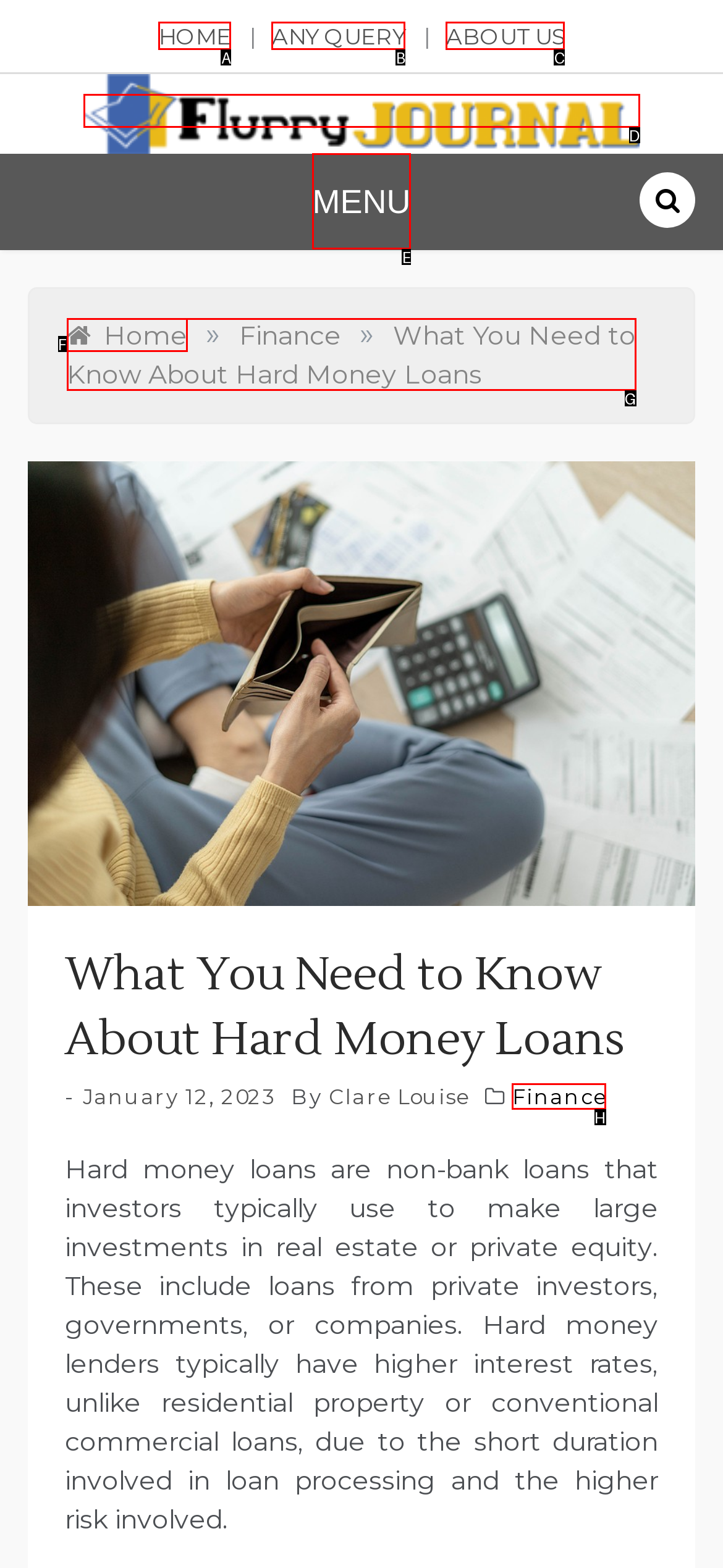Which lettered option should be clicked to perform the following task: open menu
Respond with the letter of the appropriate option.

E